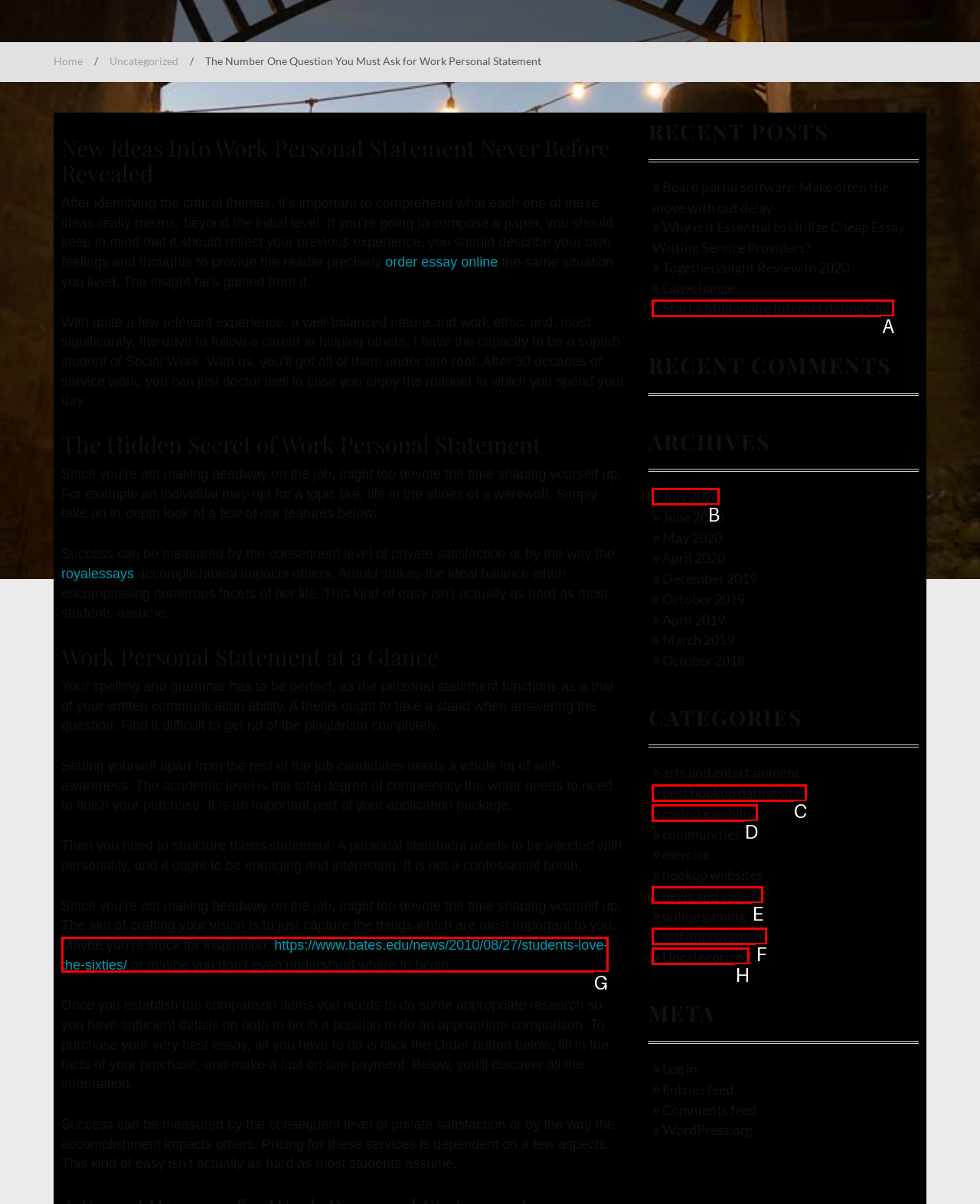Which option best describes: https://www.bates.edu/news/2010/08/27/students-love-the-sixties/
Respond with the letter of the appropriate choice.

G